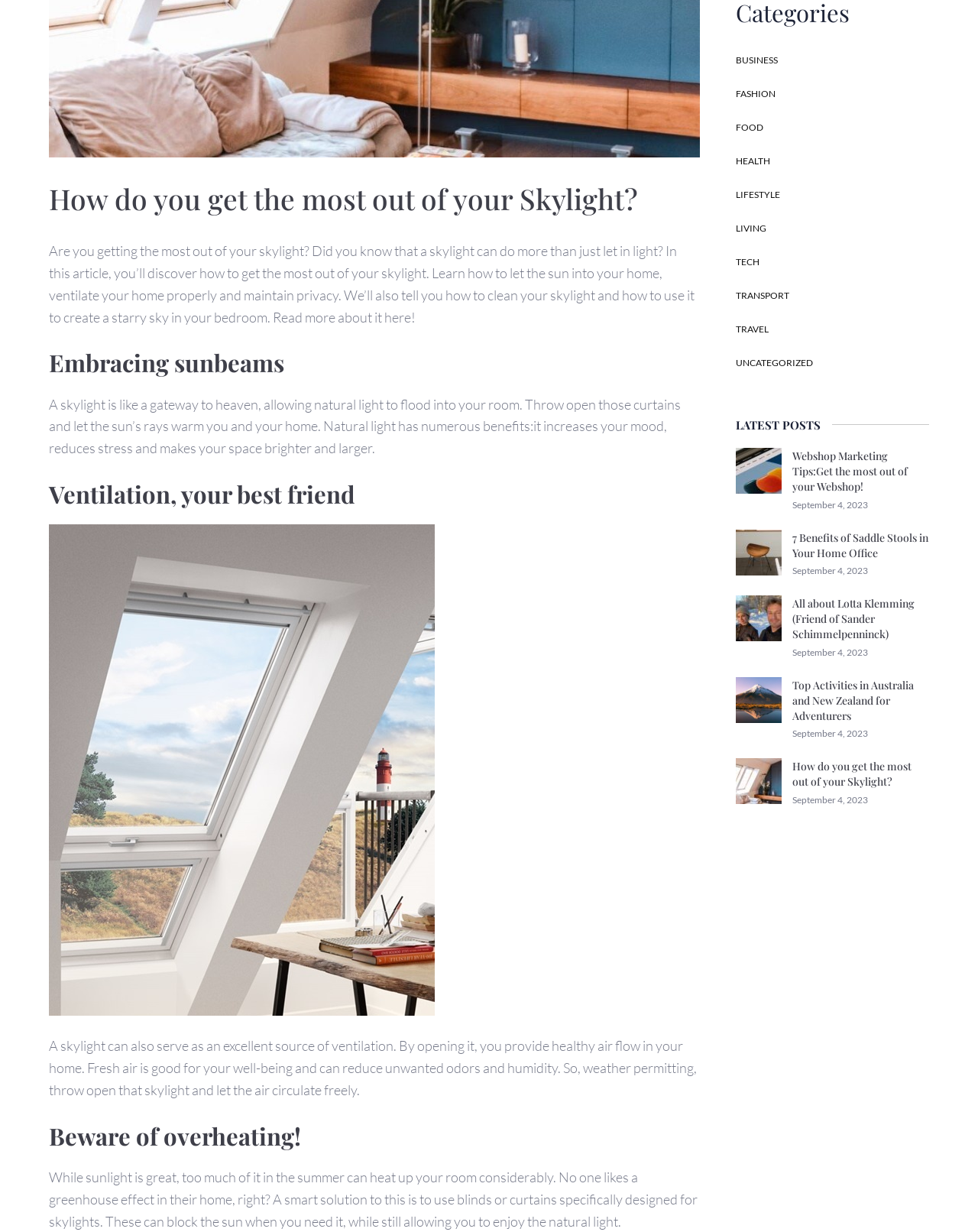Given the element description alt="slanted-windows-living room", specify the bounding box coordinates of the corresponding UI element in the format (top-left x, top-left y, bottom-right x, bottom-right y). All values must be between 0 and 1.

[0.752, 0.628, 0.799, 0.638]